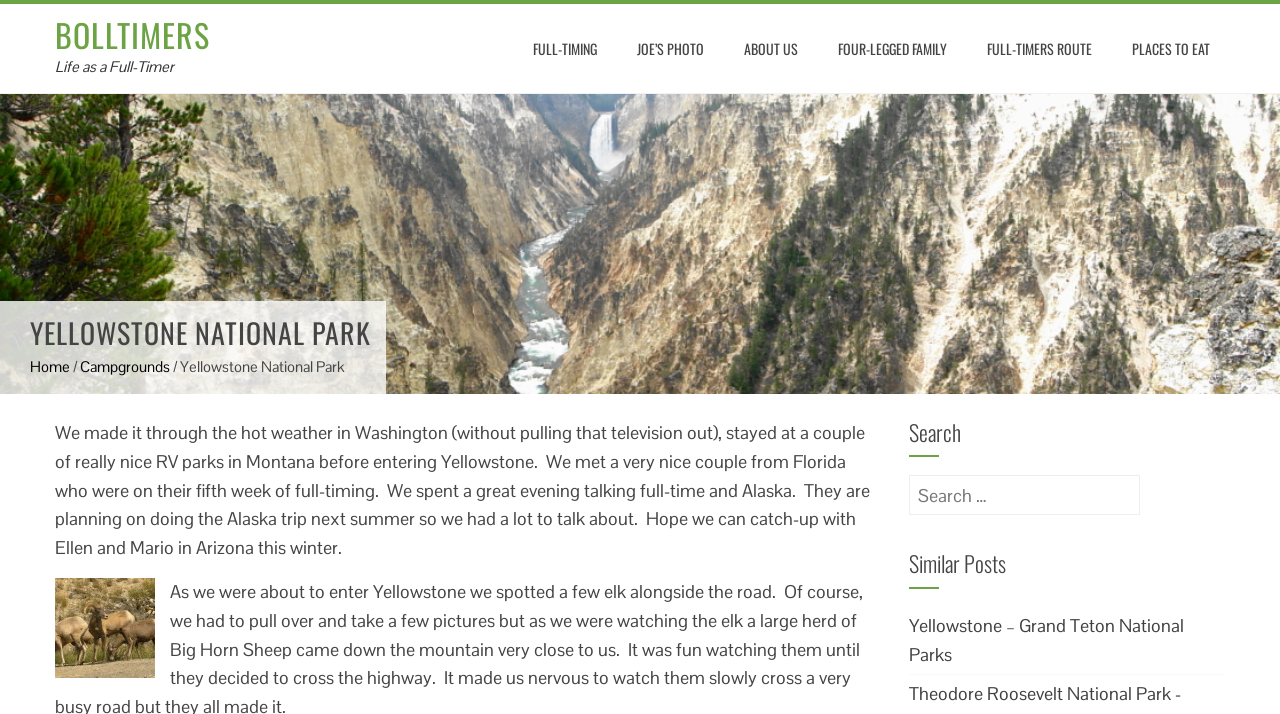Analyze and describe the webpage in a detailed narrative.

The webpage is about Yellowstone National Park, specifically a blog post about the author's experience visiting the park. At the top, there is a navigation menu with links to various sections, including "BOLLTIMERS", "Life as a Full-Timer", "FULL-TIMING", "JOE’S PHOTO", "ABOUT US", "FOUR-LEGGED FAMILY", "FULL-TIMERS ROUTE", "PLACES TO EAT", and more.

Below the navigation menu, there is a large heading that reads "YELLOWSTONE NATIONAL PARK". Underneath this heading, there are links to "Home" and "Campgrounds", separated by a slash. To the right of these links, there is a paragraph of text that describes the author's experience visiting Yellowstone, including meeting a couple from Florida who are also full-time RVers.

The text is accompanied by an image of a Big Horn sheep, which is positioned below the paragraph. On the right side of the page, there is a complementary section that contains a search bar with a heading that reads "Search". Below the search bar, there is a section titled "Similar Posts" with a link to a related article, "Yellowstone – Grand Teton National Parks".

Overall, the webpage has a simple and organized layout, with clear headings and concise text that describes the author's experience visiting Yellowstone National Park.